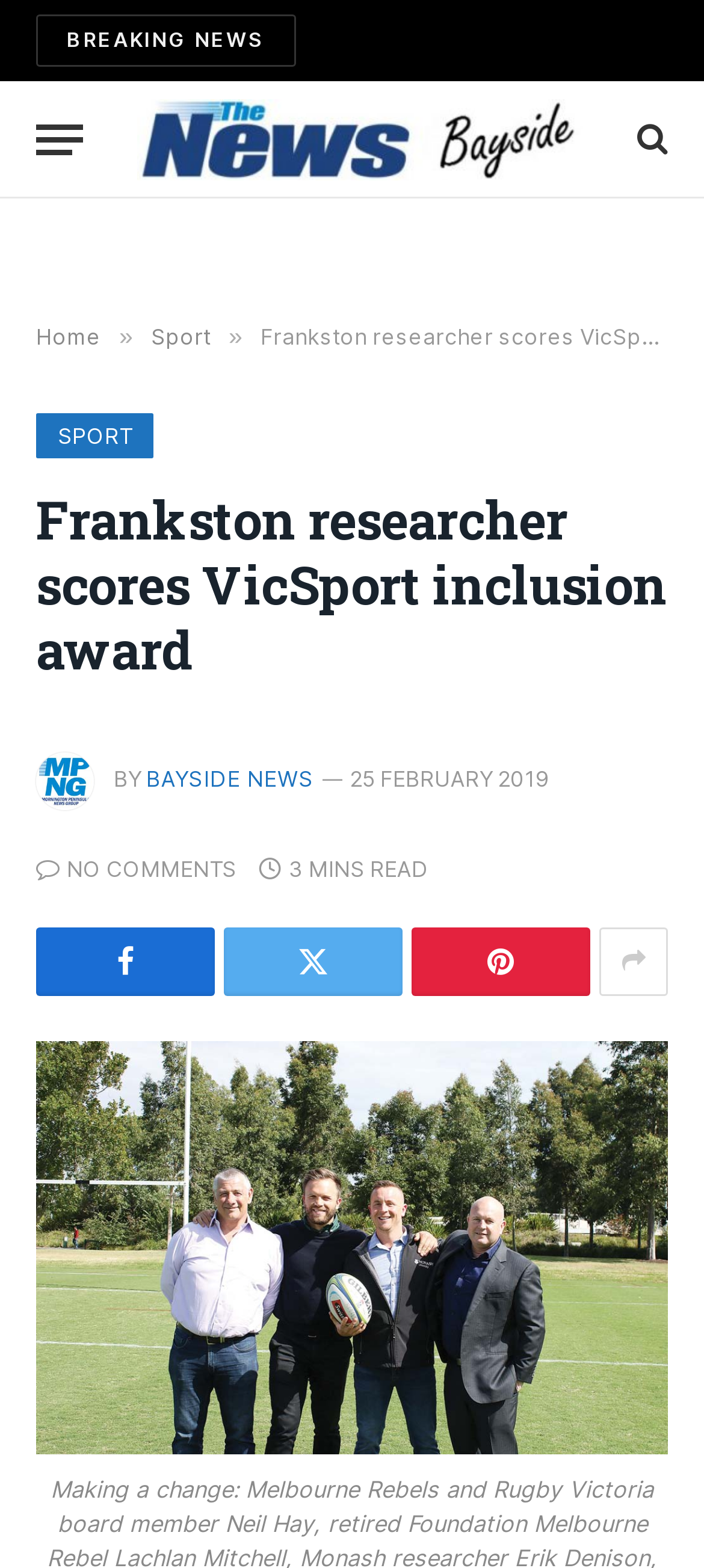Provide the bounding box coordinates, formatted as (top-left x, top-left y, bottom-right x, bottom-right y), with all values being floating point numbers between 0 and 1. Identify the bounding box of the UI element that matches the description: Home

None